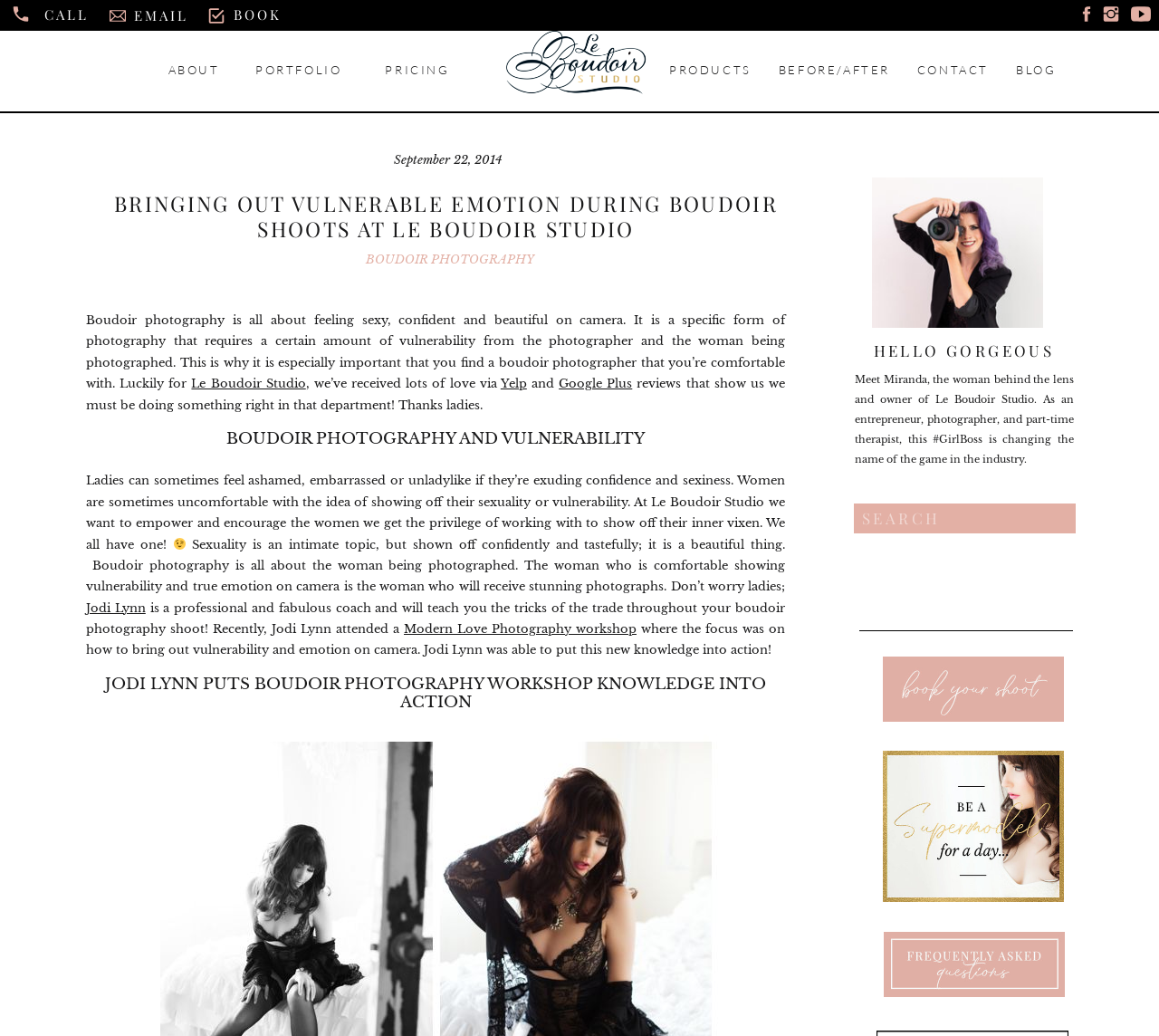Answer the following query with a single word or phrase:
How many links are there in the navigation menu?

8